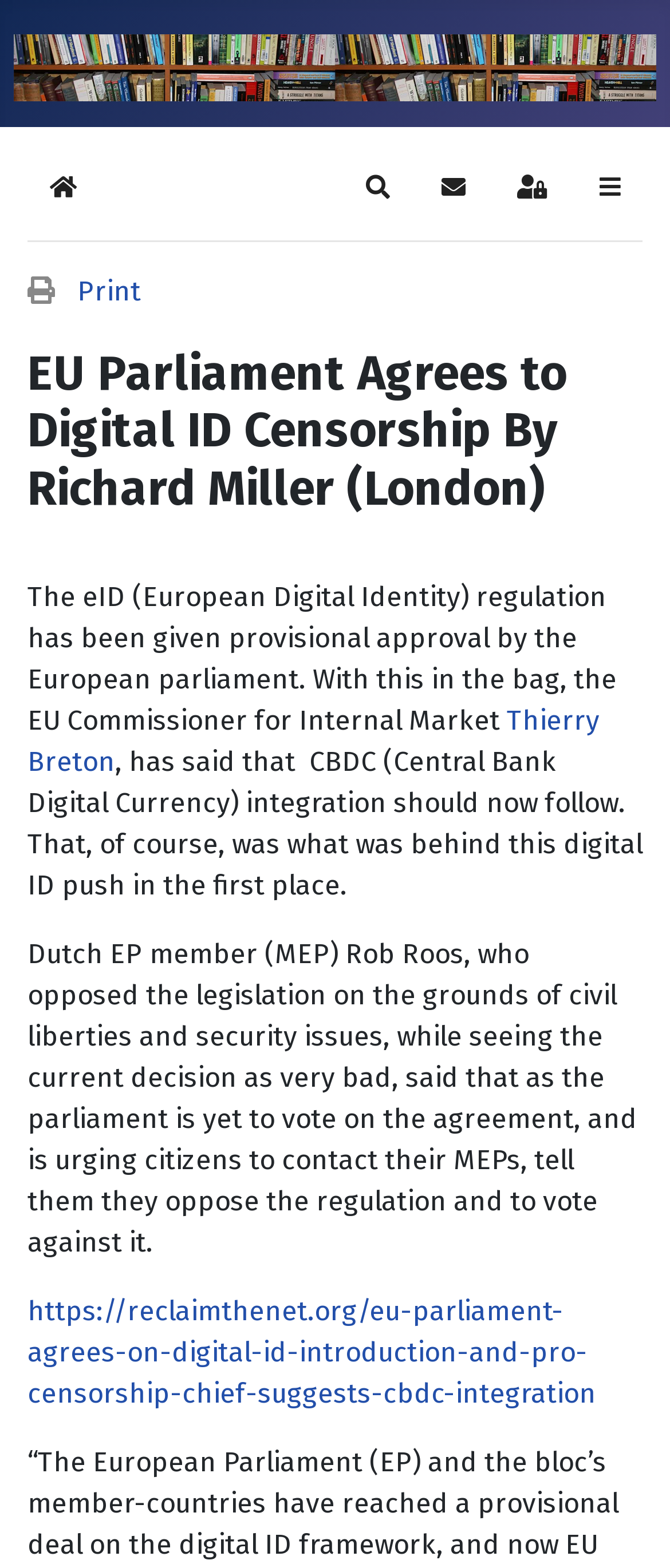Provide the bounding box coordinates of the UI element that matches the description: "Thierry Breton".

[0.041, 0.449, 0.895, 0.496]